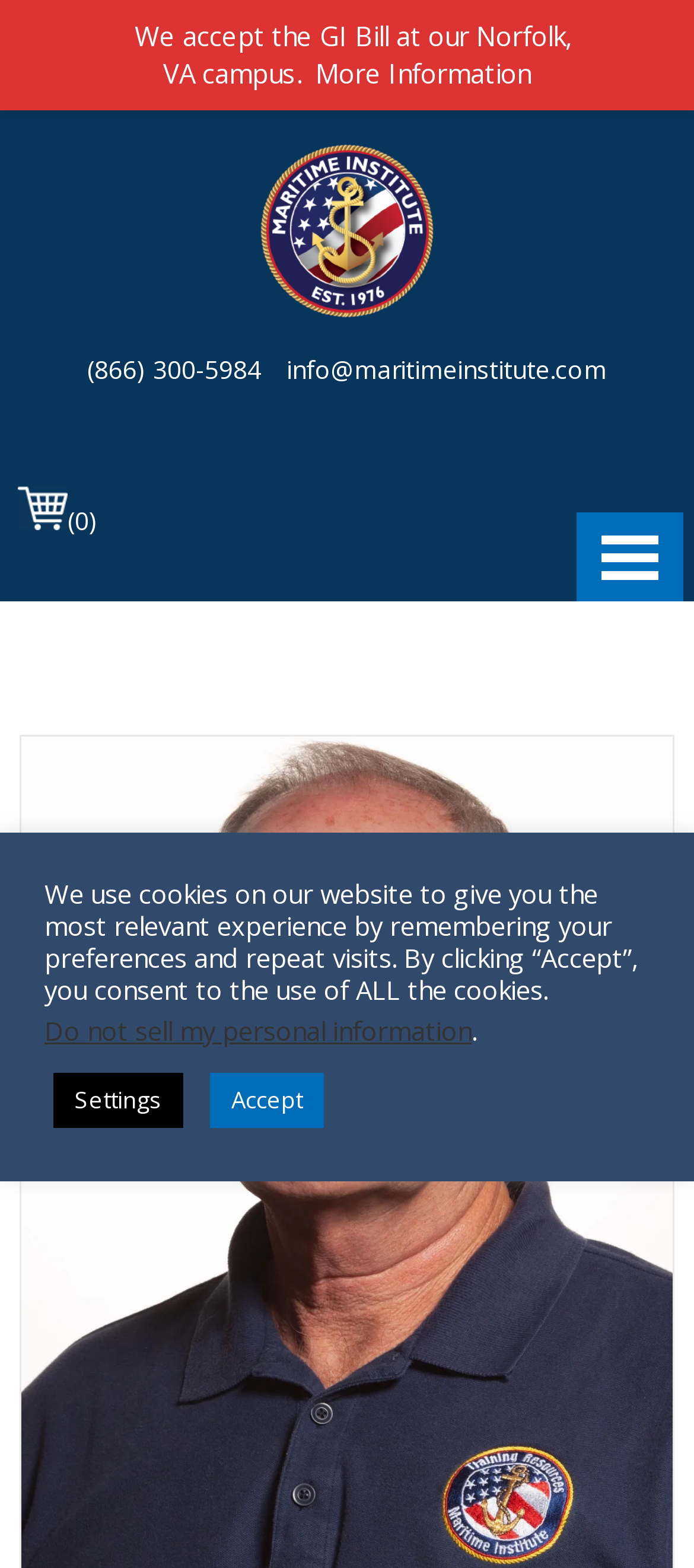What is the email address on the webpage?
Using the image as a reference, answer with just one word or a short phrase.

info@maritimeinstitute.com